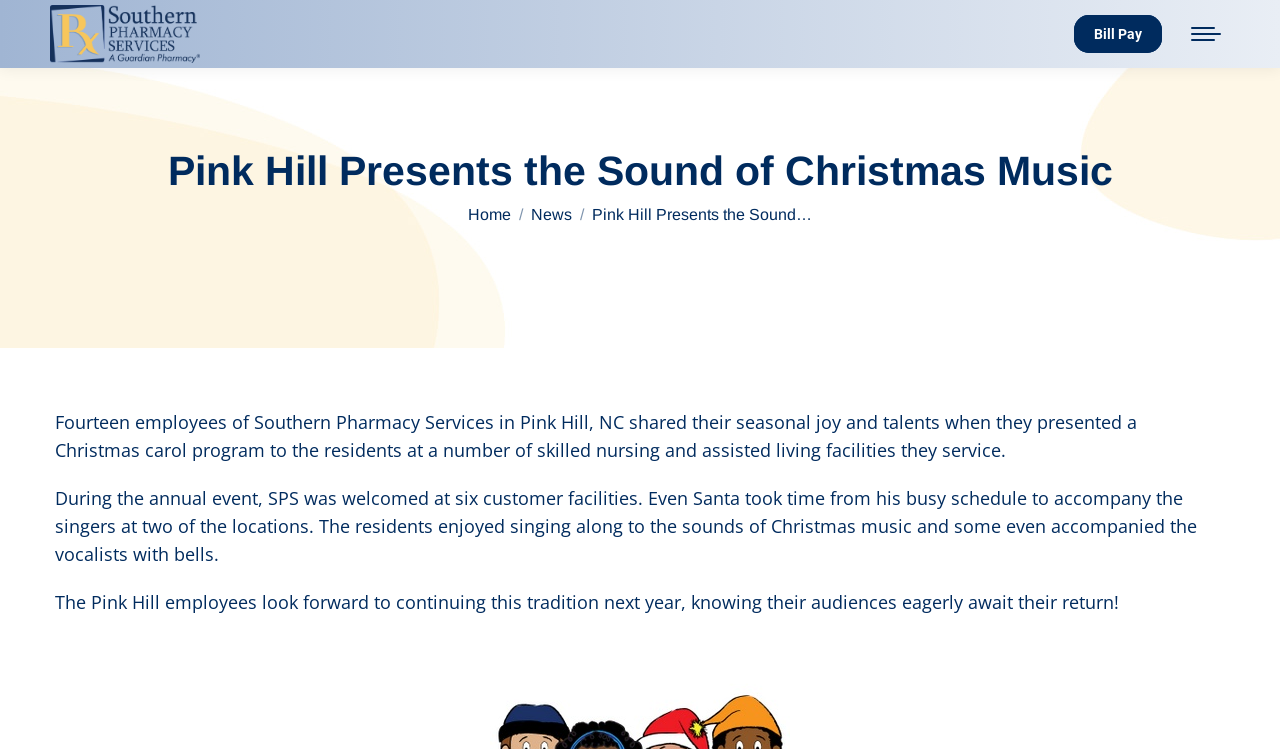What is the name of the pharmacy services?
Please answer using one word or phrase, based on the screenshot.

Southern Pharmacy Services